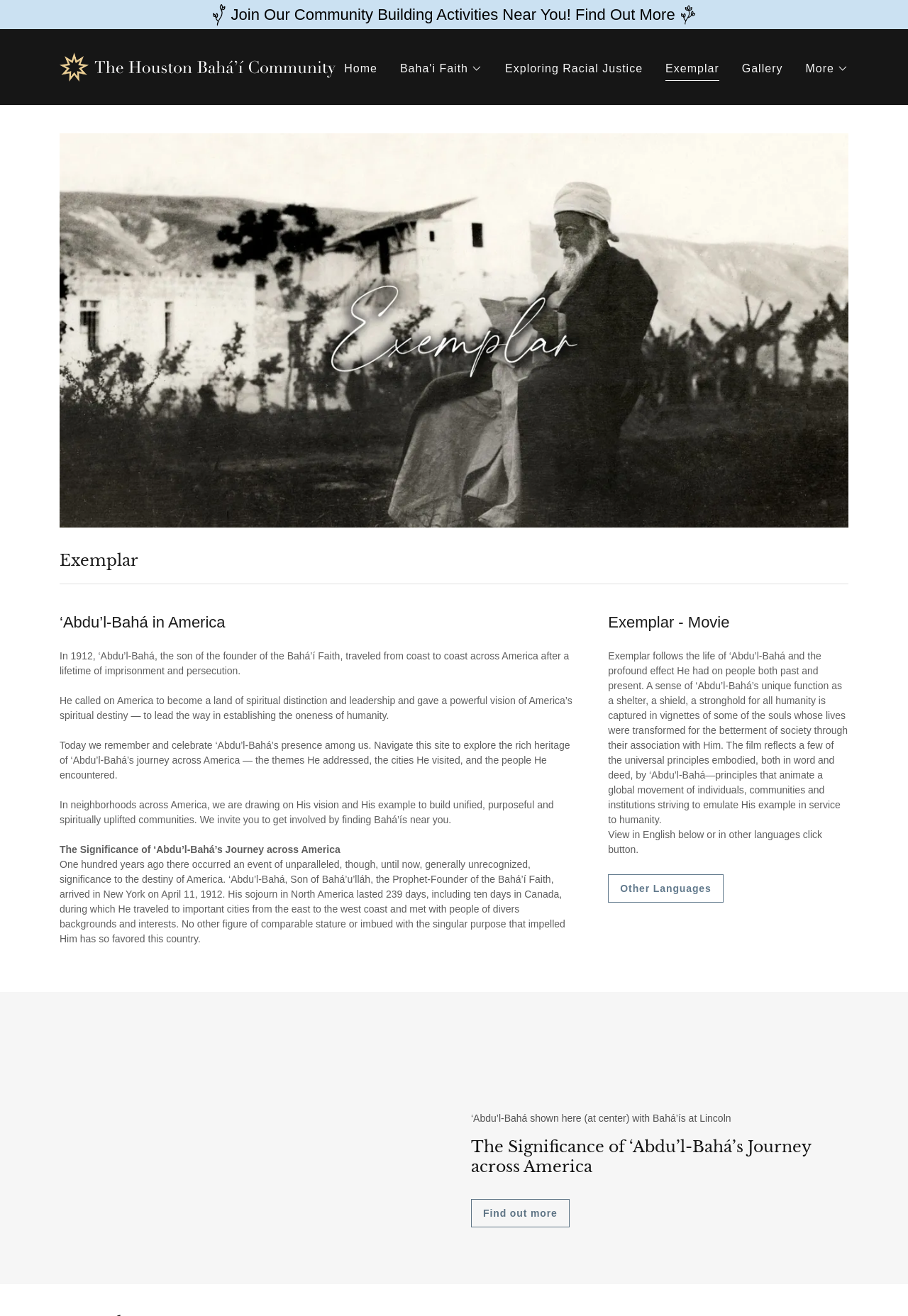Provide a brief response using a word or short phrase to this question:
What is the purpose of the website?

To explore Abdu’l-Bahá’s journey across America